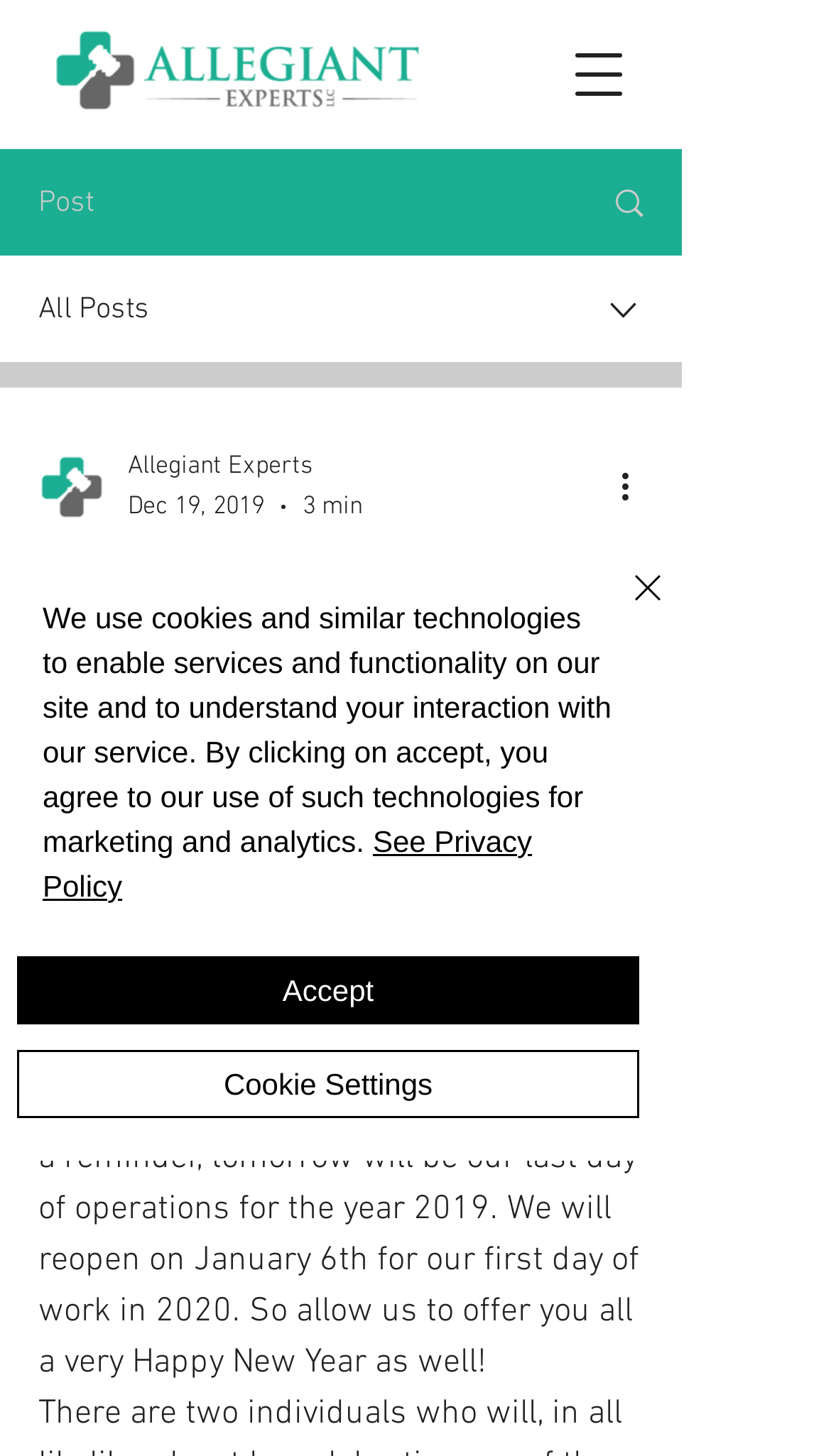What is the name of the team?
Based on the screenshot, provide a one-word or short-phrase response.

Allegiant Experts